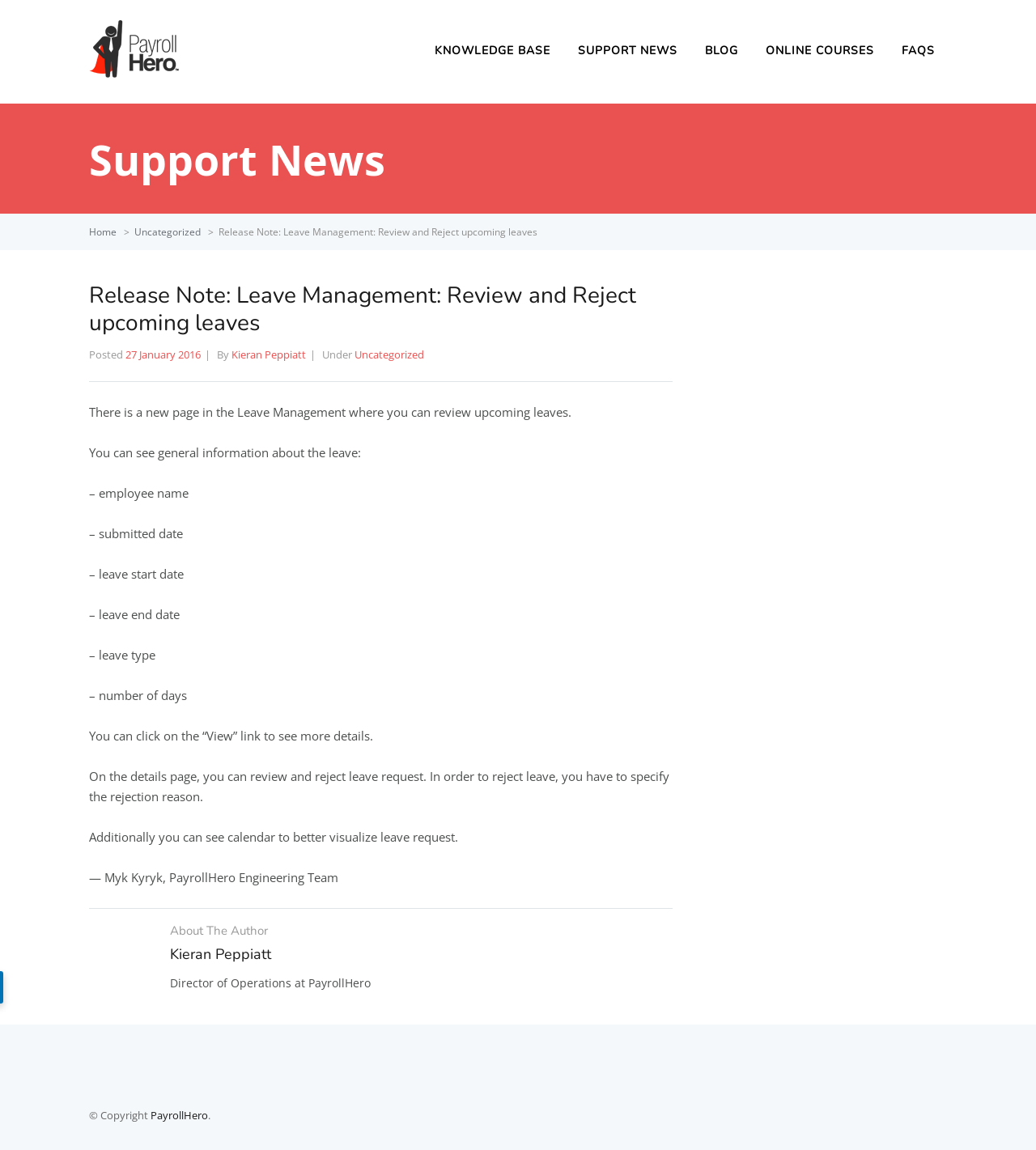Bounding box coordinates are specified in the format (top-left x, top-left y, bottom-right x, bottom-right y). All values are floating point numbers bounded between 0 and 1. Please provide the bounding box coordinate of the region this sentence describes: 27 January 2016

[0.121, 0.302, 0.194, 0.315]